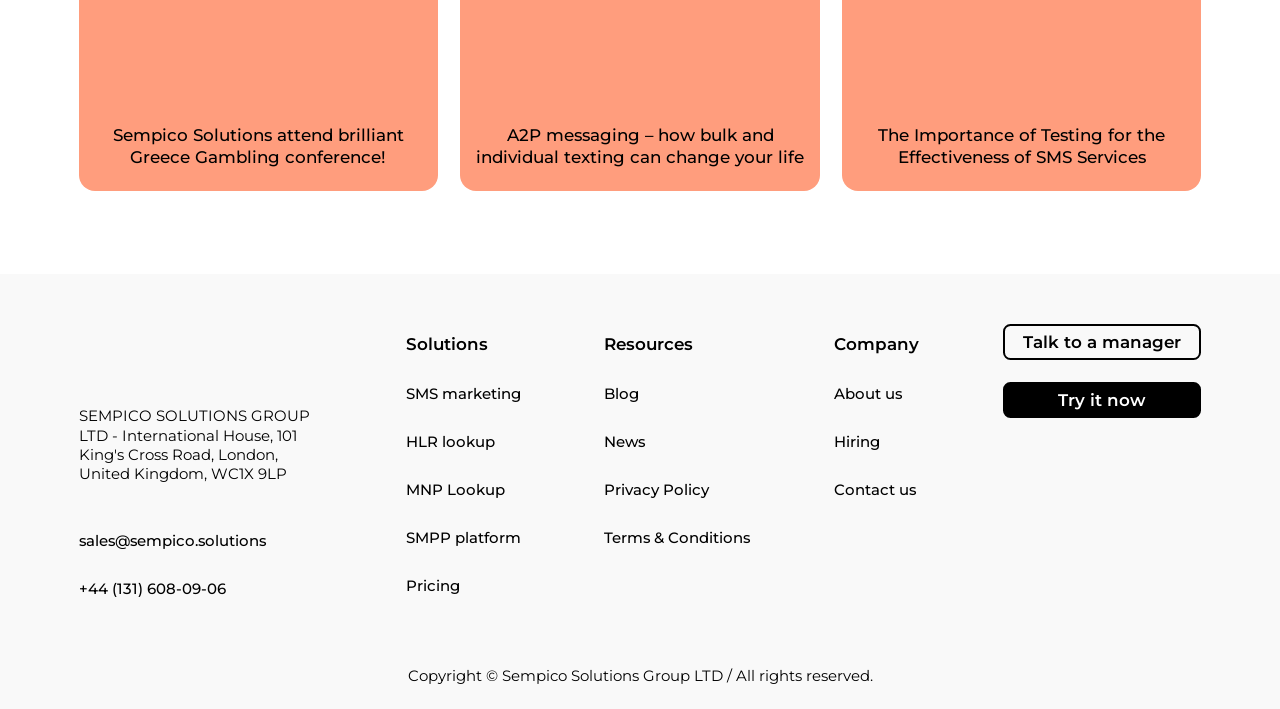Please determine the bounding box coordinates, formatted as (top-left x, top-left y, bottom-right x, bottom-right y), with all values as floating point numbers between 0 and 1. Identify the bounding box of the region described as: News

[0.472, 0.611, 0.586, 0.637]